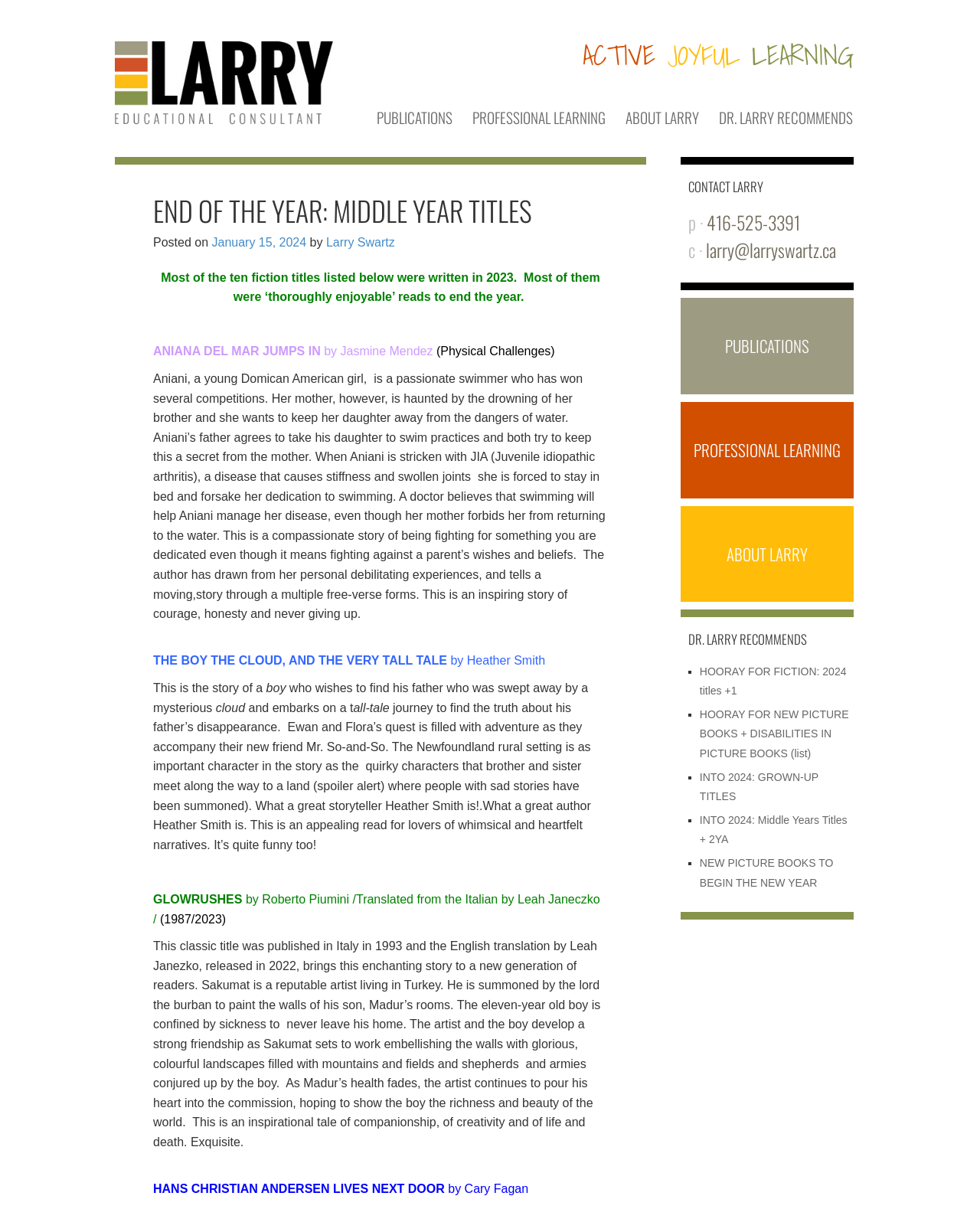Please give a succinct answer using a single word or phrase:
What is the phone number to contact Larry?

416-525-3391